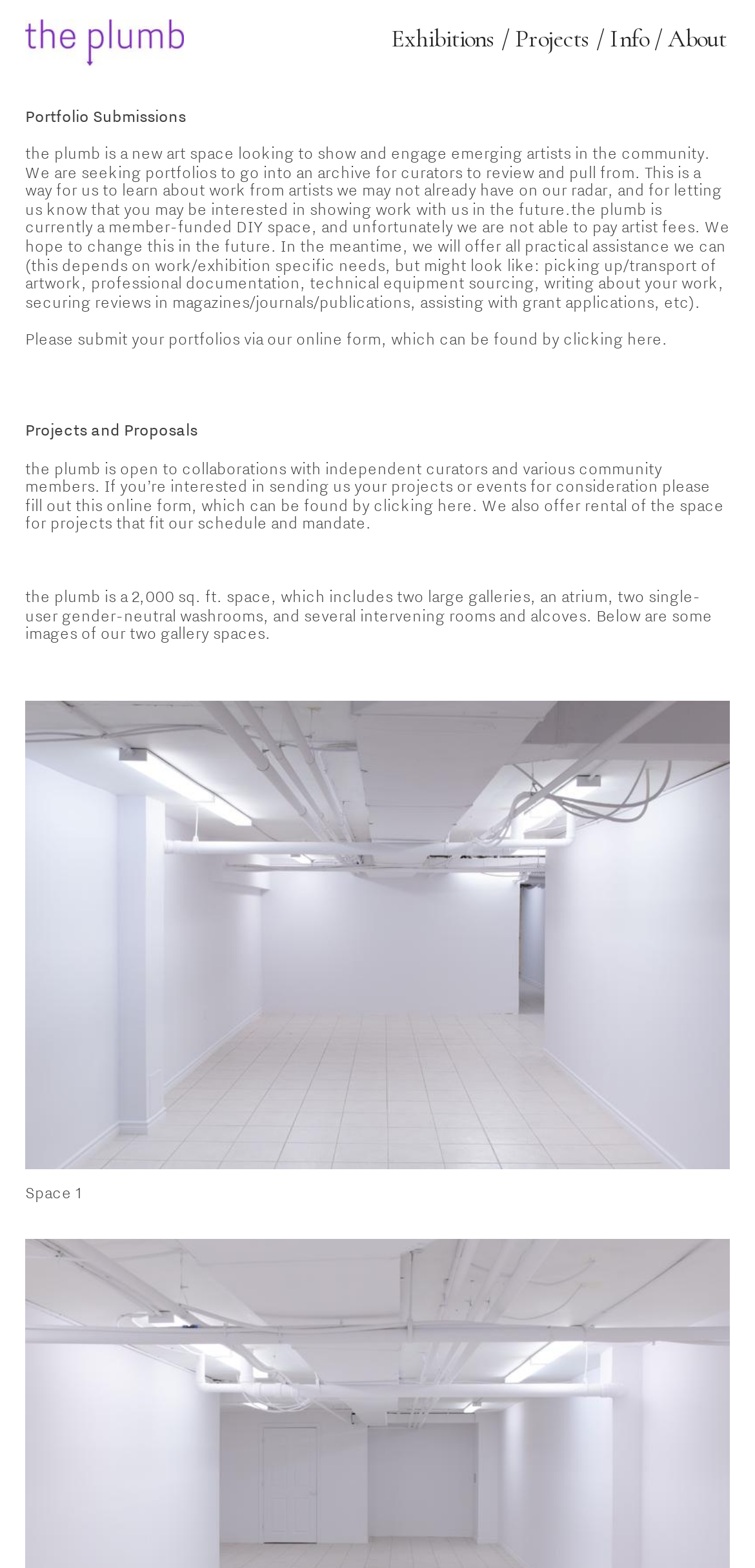Provide a short answer using a single word or phrase for the following question: 
How can independent curators collaborate with the plumb?

by sending projects or events